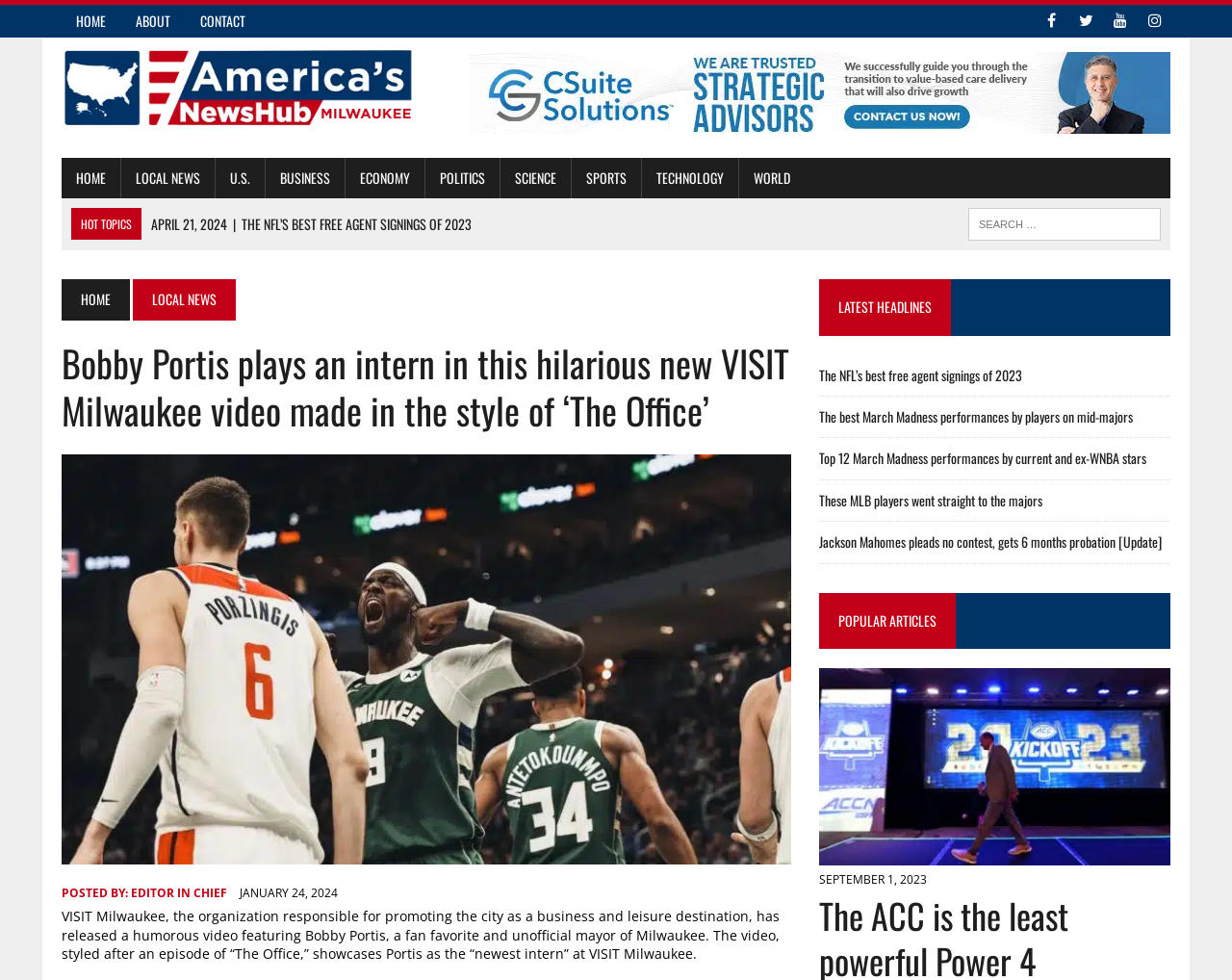Give a concise answer using one word or a phrase to the following question:
What is the position of Bobby Portis in the video?

Intern